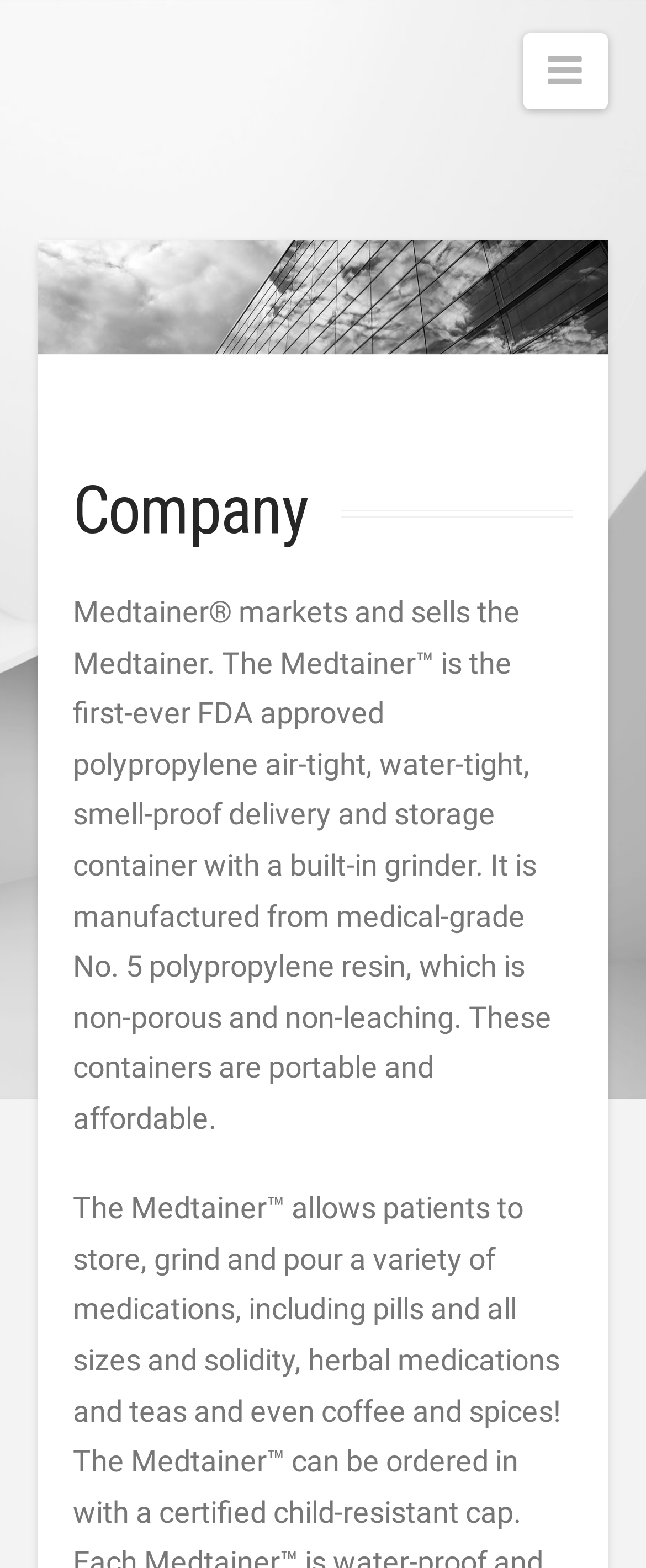Please find the bounding box coordinates of the section that needs to be clicked to achieve this instruction: "view software information".

None